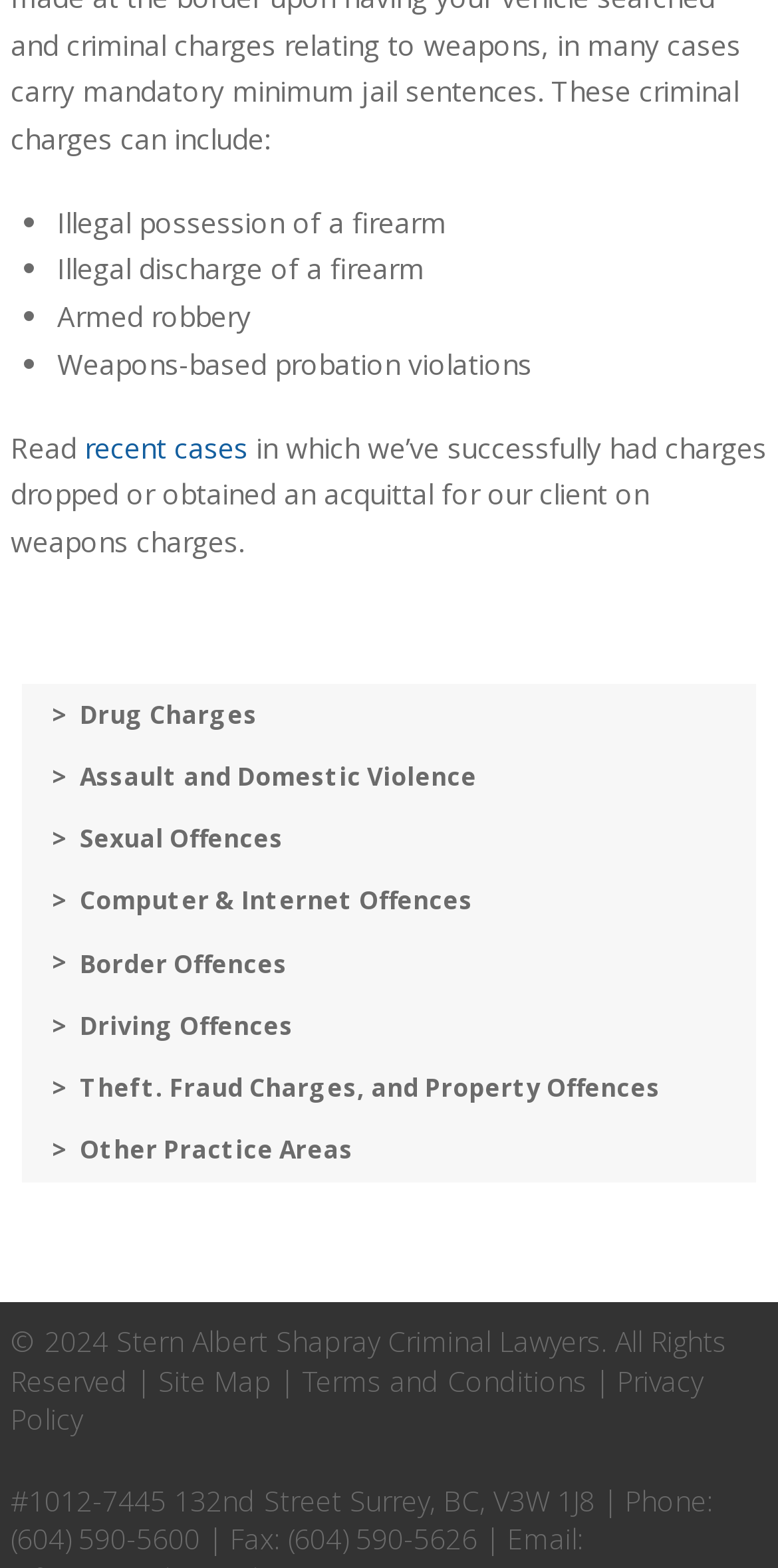Identify the bounding box coordinates of the clickable region necessary to fulfill the following instruction: "Call (604) 590-5600". The bounding box coordinates should be four float numbers between 0 and 1, i.e., [left, top, right, bottom].

[0.014, 0.97, 0.257, 0.994]